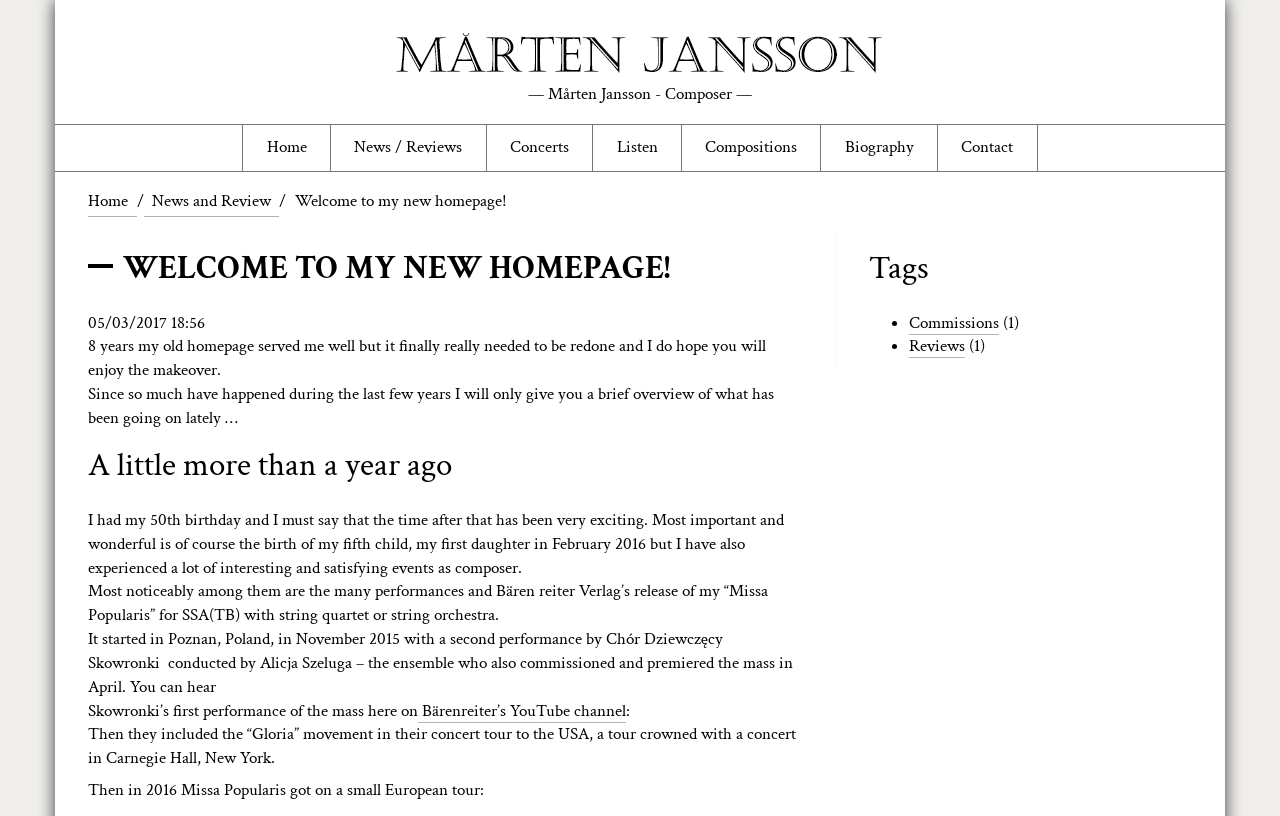Identify the headline of the webpage and generate its text content.

WELCOME TO MY NEW HOMEPAGE!